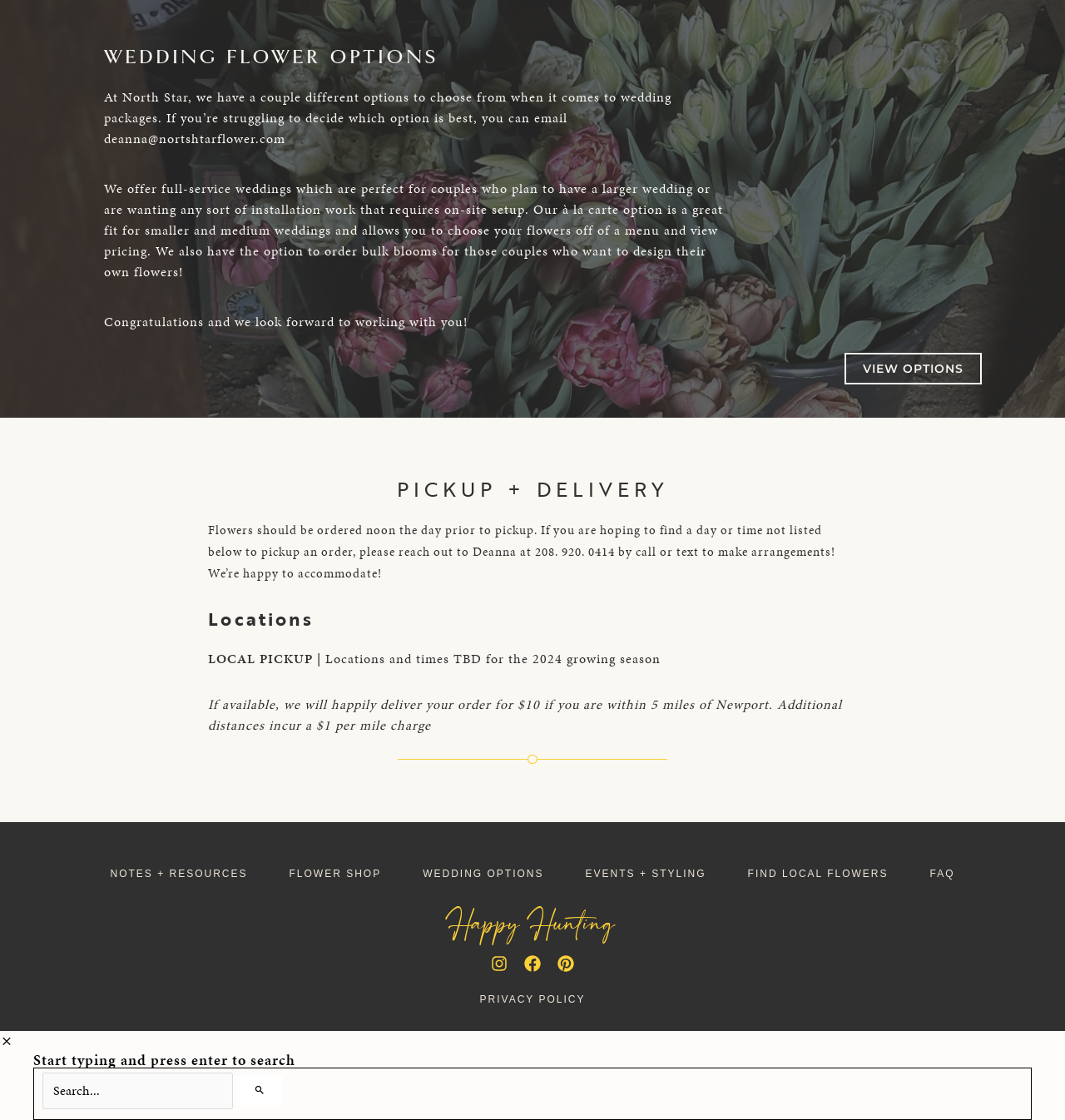Please find the bounding box coordinates of the section that needs to be clicked to achieve this instruction: "Search for something".

[0.223, 0.961, 0.265, 0.987]